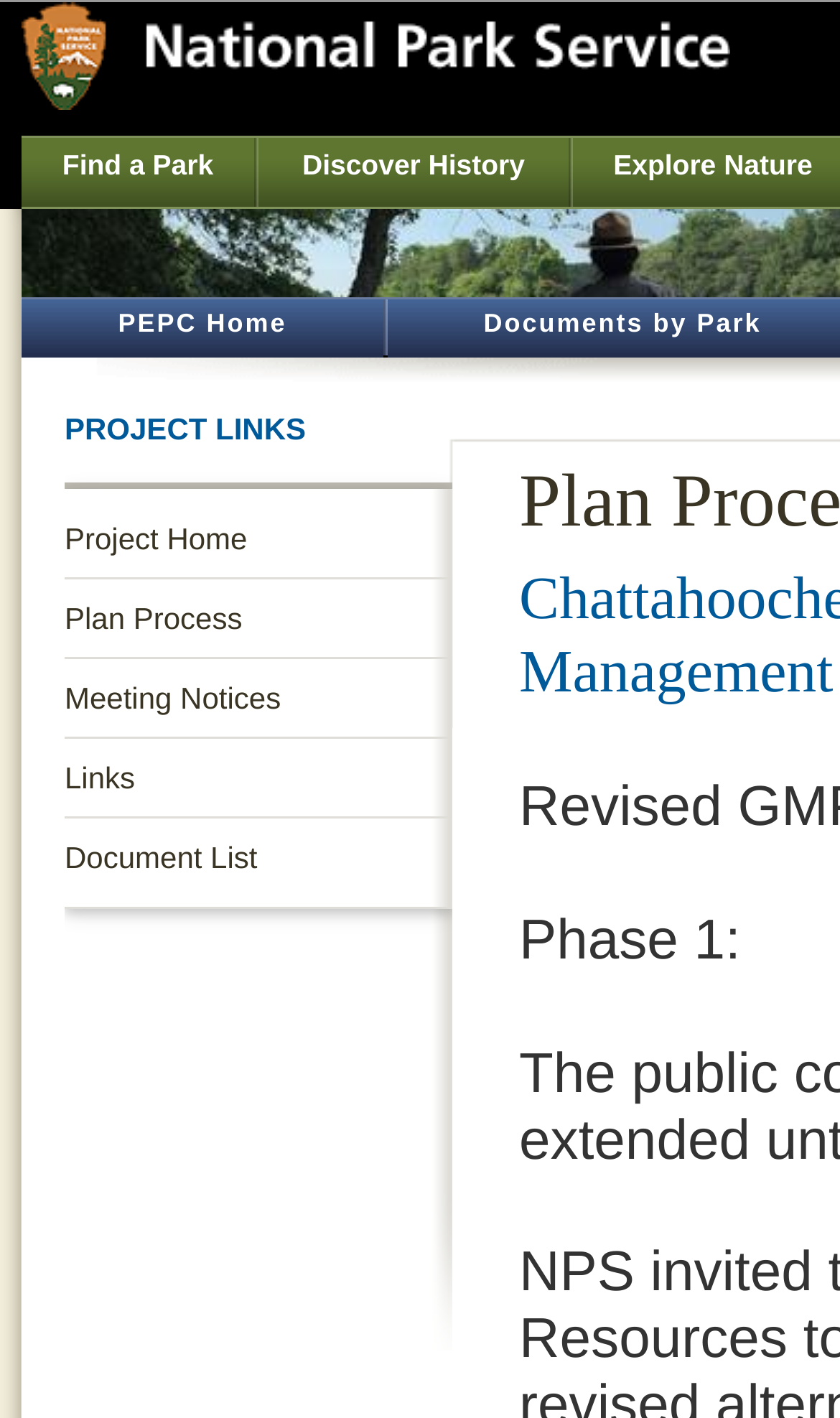Locate the UI element described by alt="National Park Service Homepage" in the provided webpage screenshot. Return the bounding box coordinates in the format (top-left x, top-left y, bottom-right x, bottom-right y), ensuring all values are between 0 and 1.

[0.026, 0.059, 0.869, 0.082]